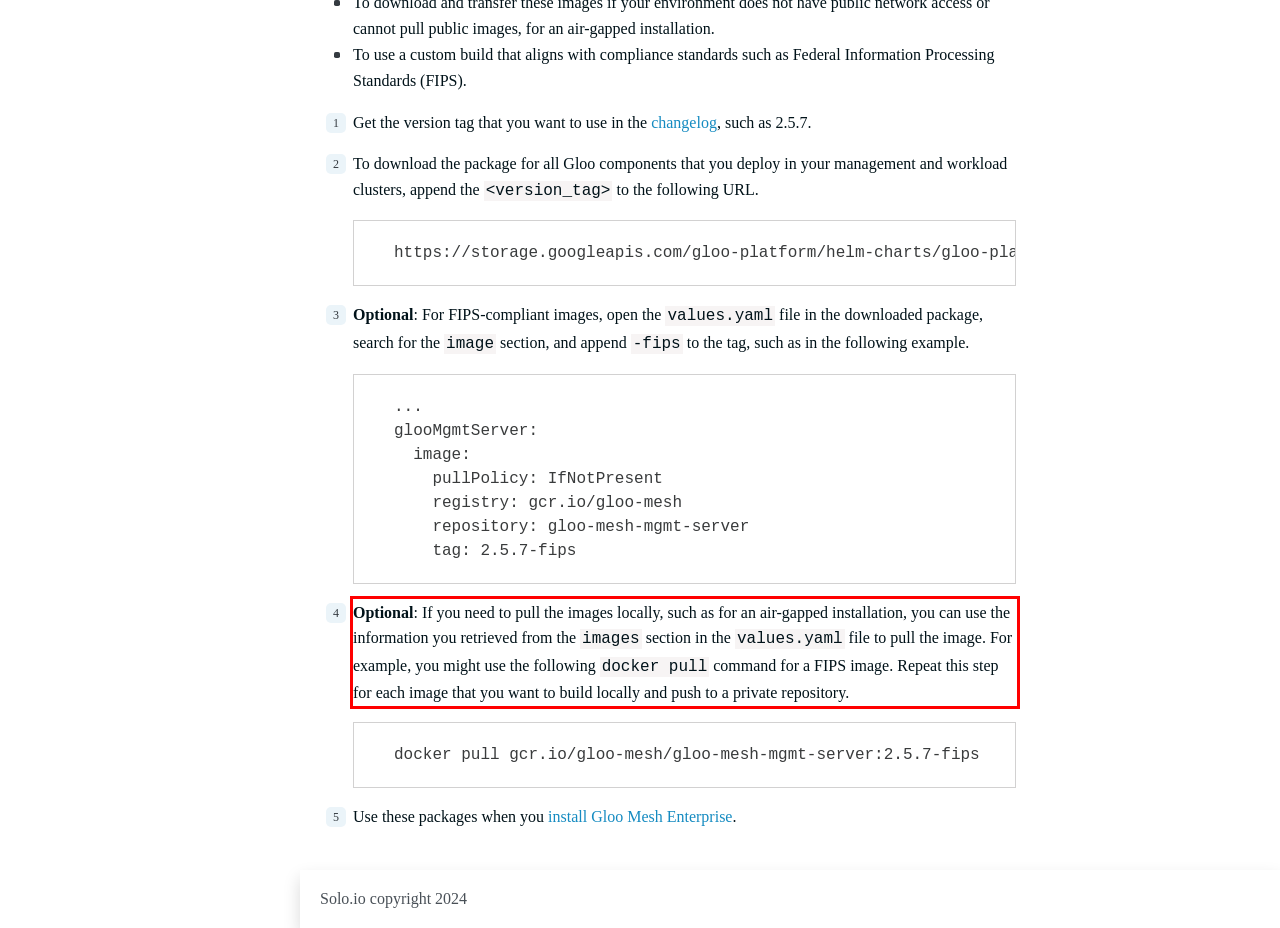The screenshot provided shows a webpage with a red bounding box. Apply OCR to the text within this red bounding box and provide the extracted content.

Optional: If you need to pull the images locally, such as for an air-gapped installation, you can use the information you retrieved from the images section in the values.yaml file to pull the image. For example, you might use the following docker pull command for a FIPS image. Repeat this step for each image that you want to build locally and push to a private repository.